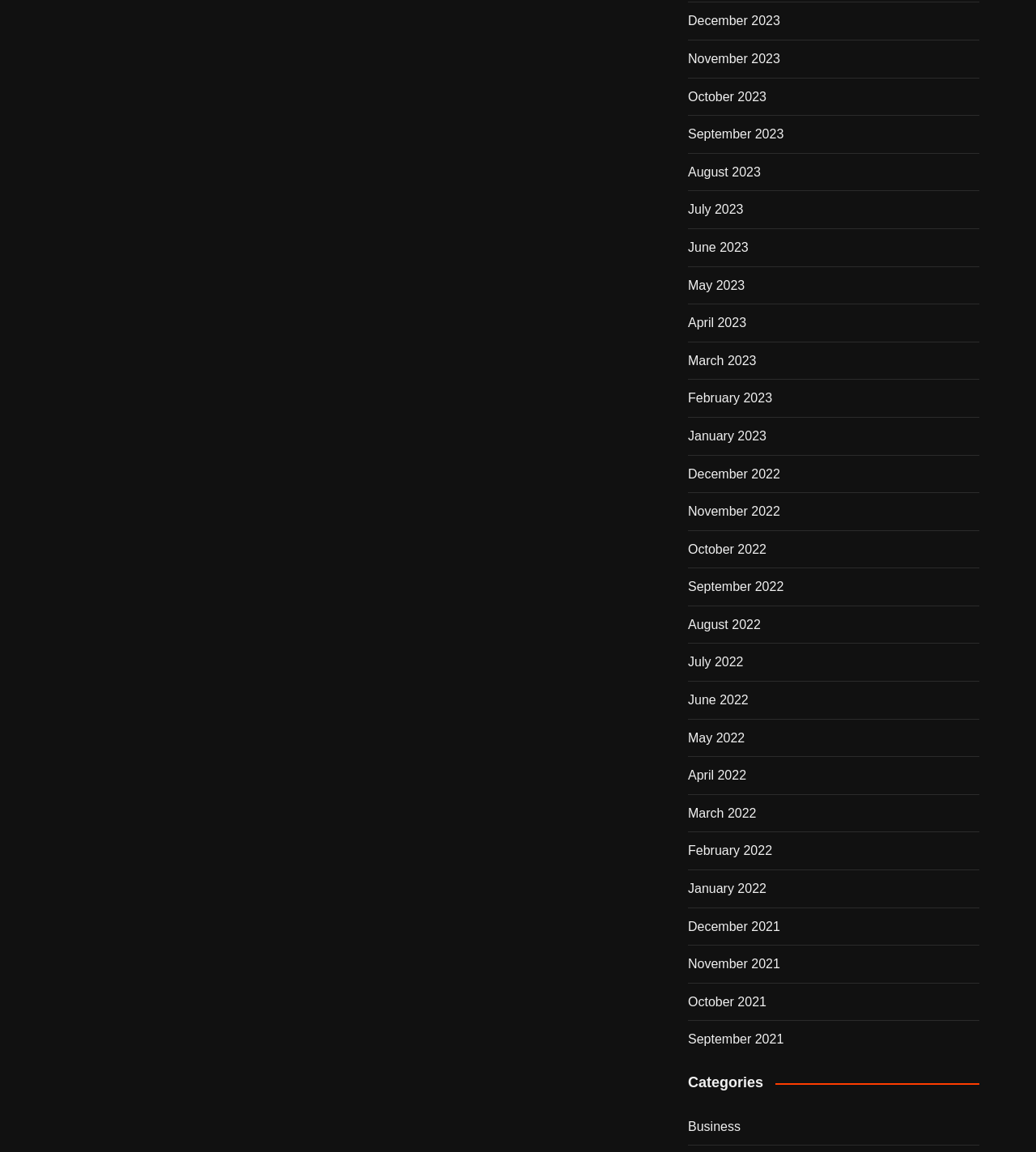How many month and year links are there?
Look at the image and respond to the question as thoroughly as possible.

There are 24 month and year links on the webpage, ranging from 'December 2021' to 'December 2023', which suggests that the webpage has been active for at least two years.